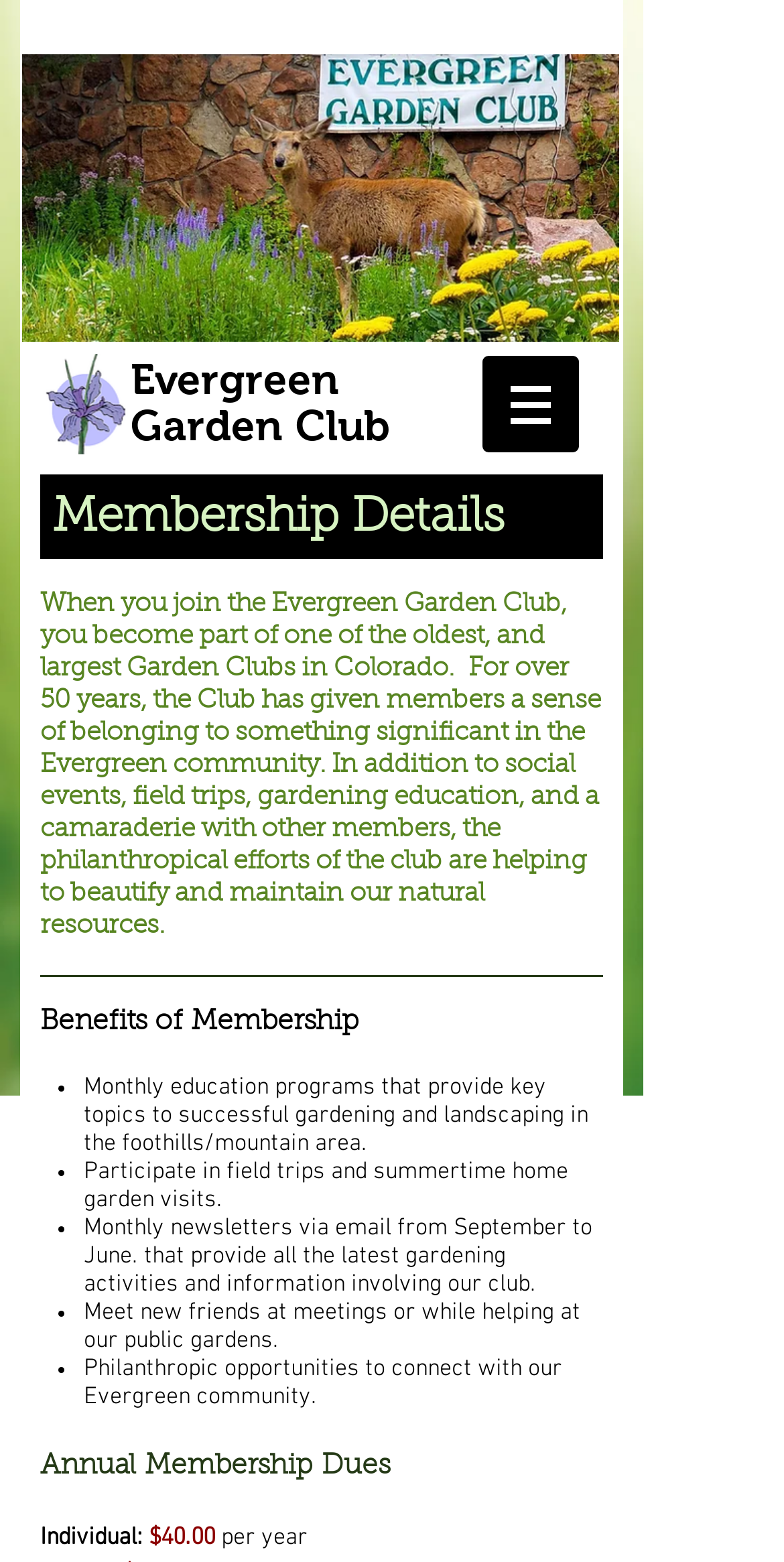Extract the primary headline from the webpage and present its text.

Evergreen Garden Club